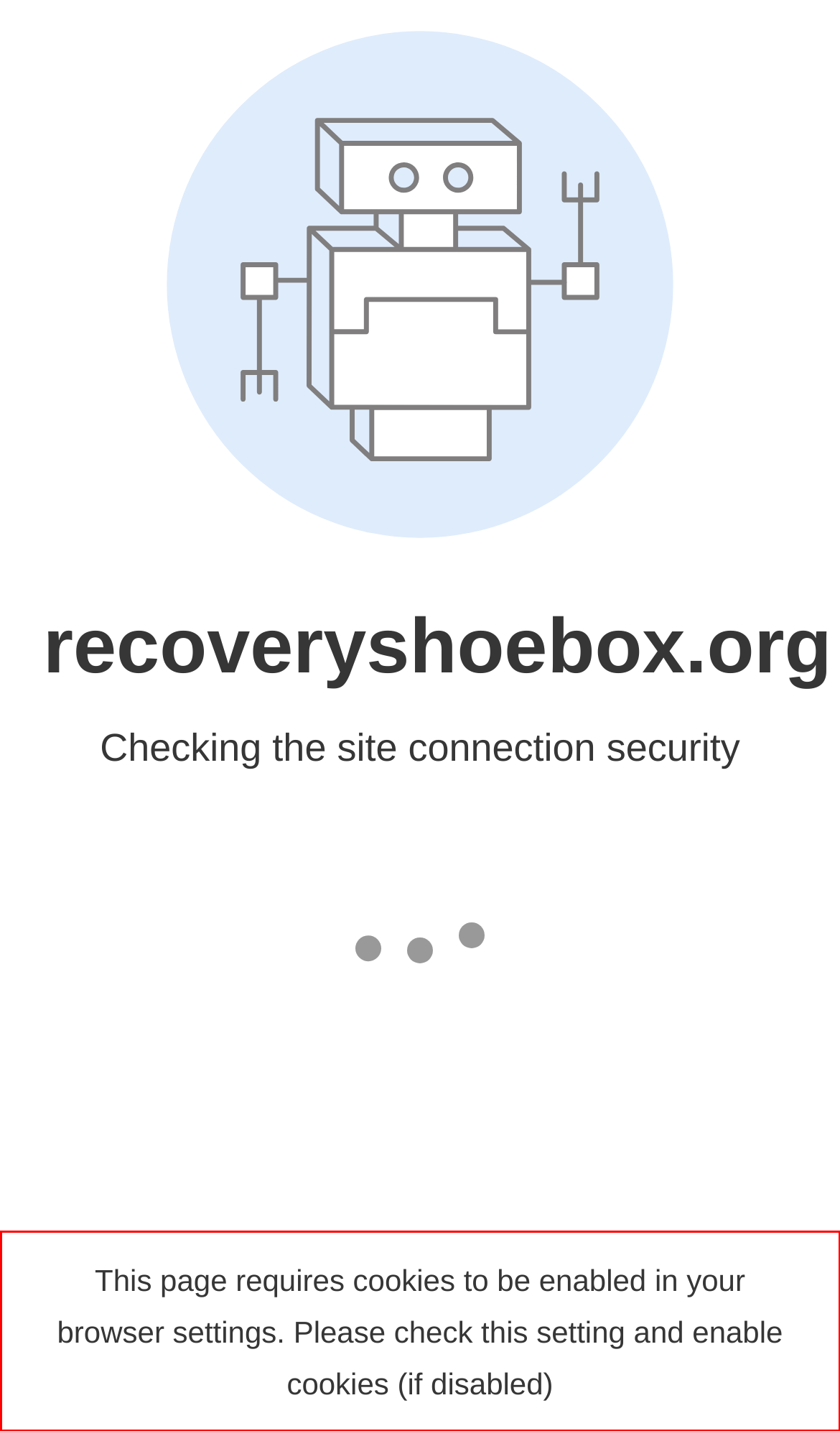Locate the red bounding box in the provided webpage screenshot and use OCR to determine the text content inside it.

This page requires cookies to be enabled in your browser settings. Please check this setting and enable cookies (if disabled)